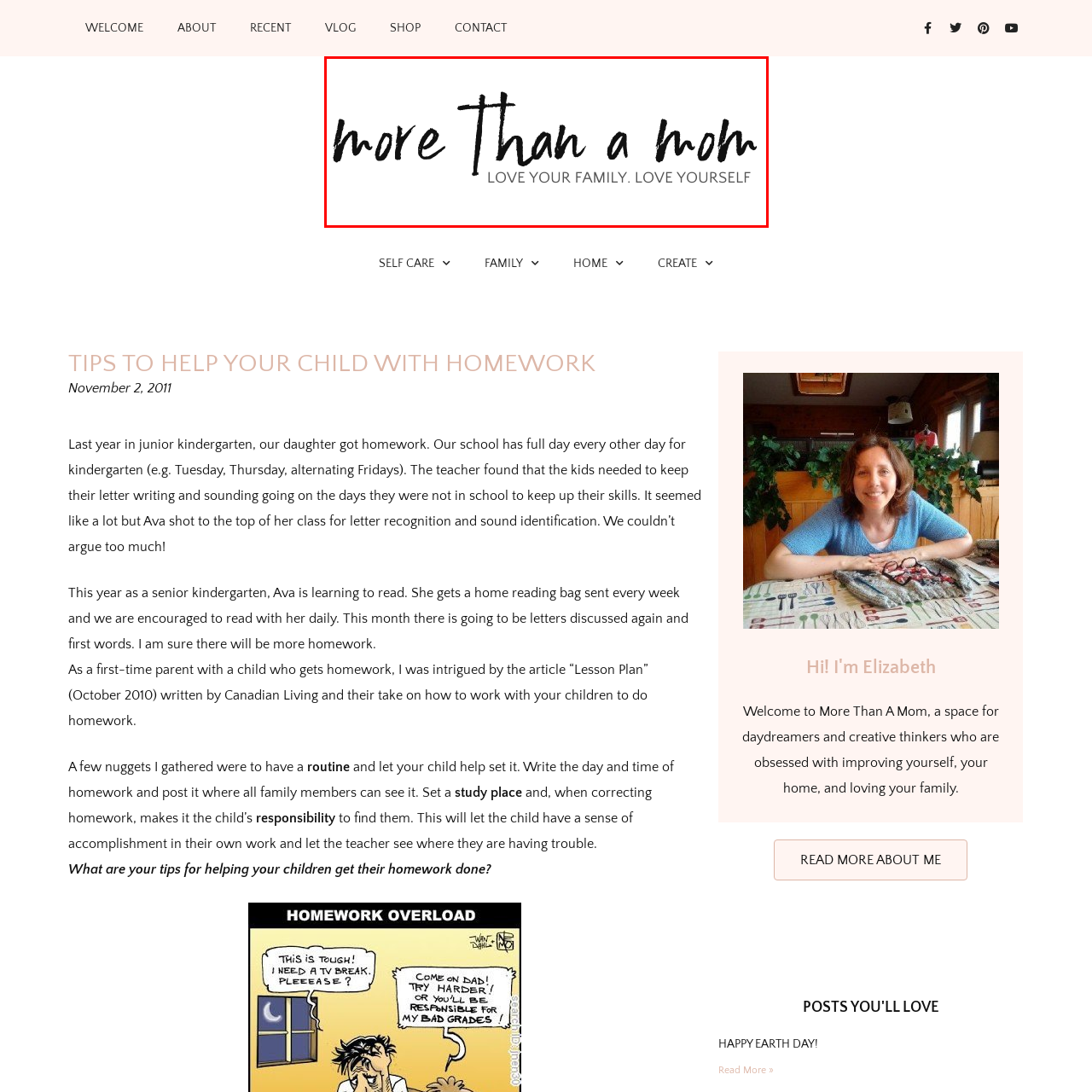Refer to the image enclosed in the red bounding box, then answer the following question in a single word or phrase: What is the essence of the community?

Mothers striving for growth and connection